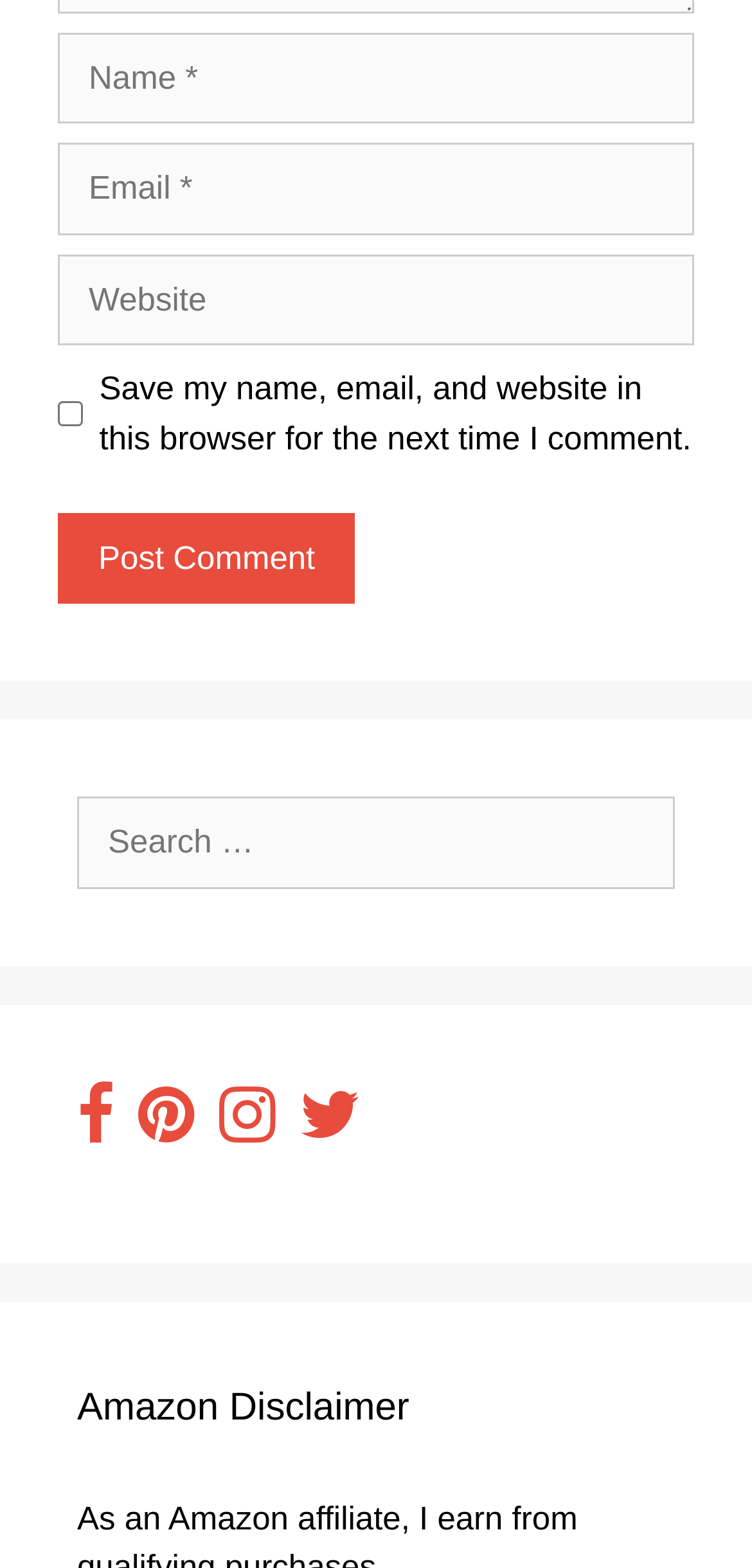Locate the bounding box of the UI element described by: "name="submit" value="Post Comment"" in the given webpage screenshot.

[0.077, 0.327, 0.473, 0.385]